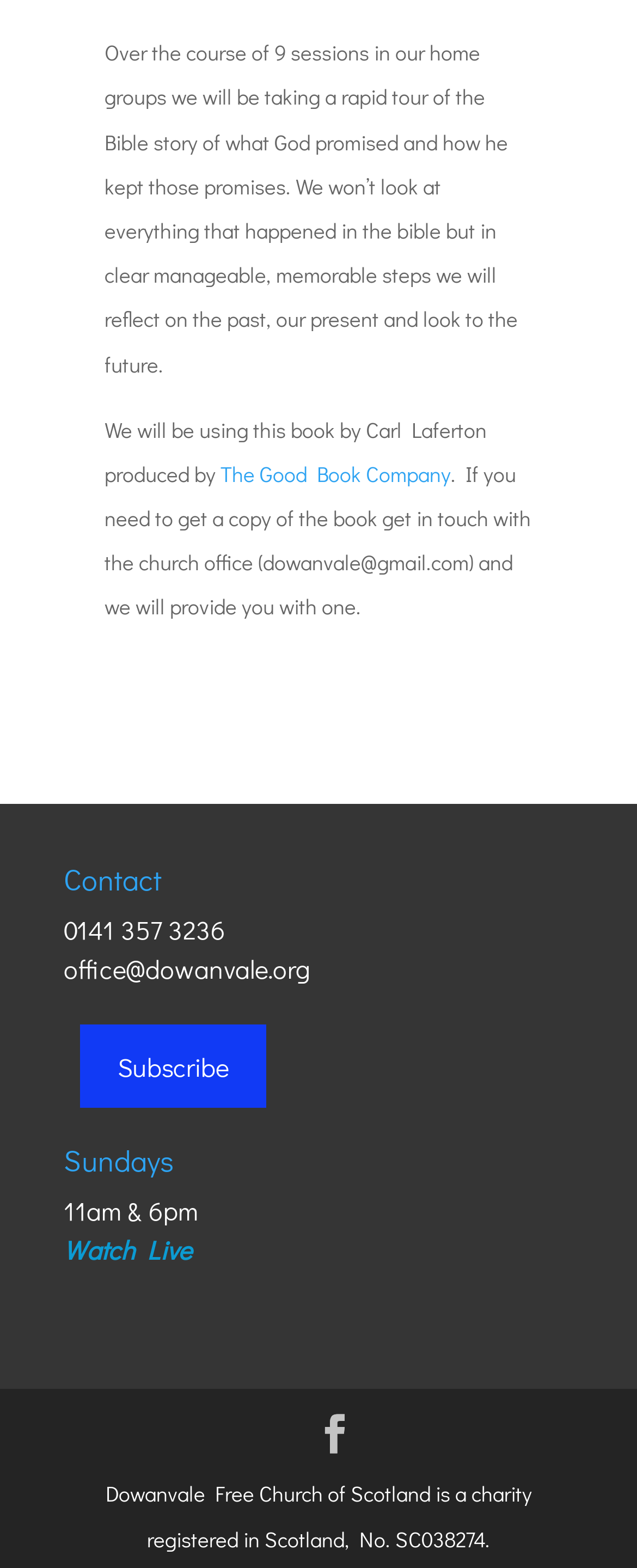What is the topic of the 9 sessions?
Using the image, respond with a single word or phrase.

Bible story